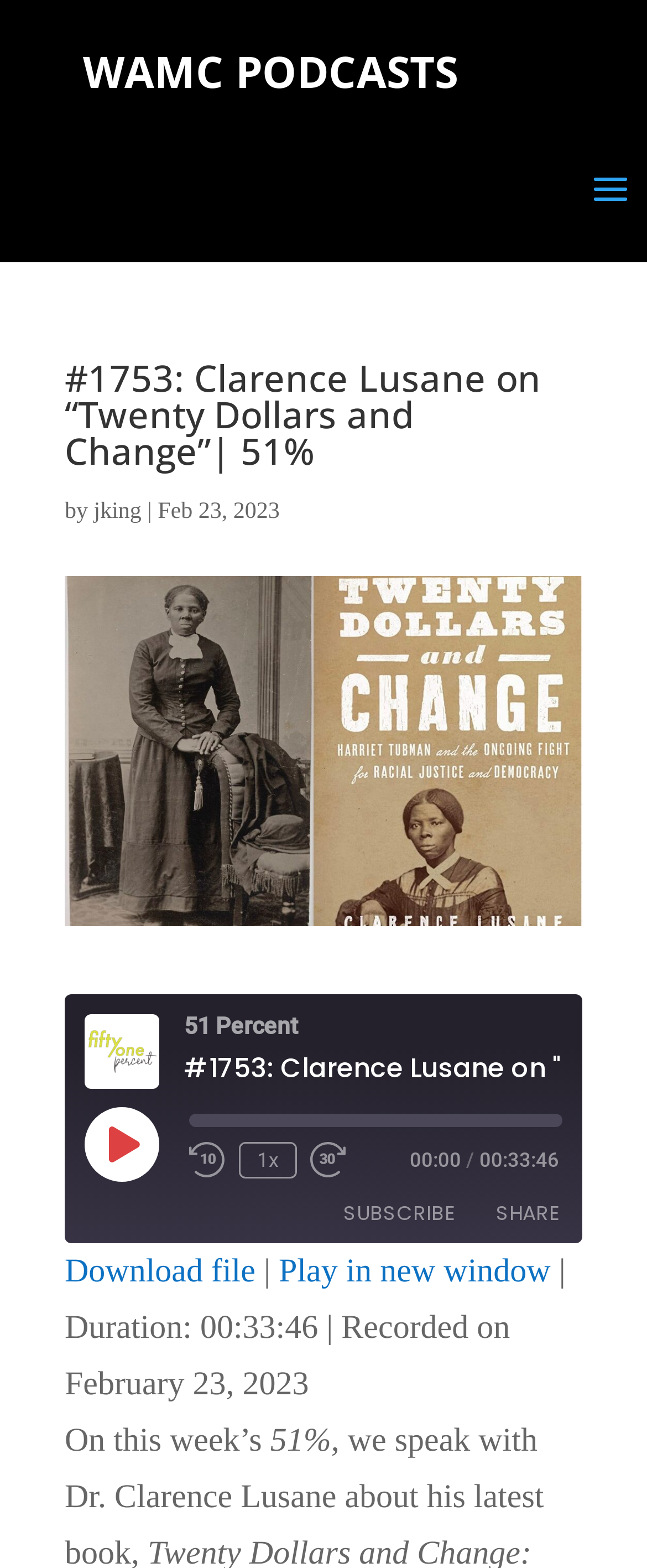Identify the bounding box for the element characterized by the following description: "Rewind 10 Seconds".

[0.292, 0.728, 0.349, 0.751]